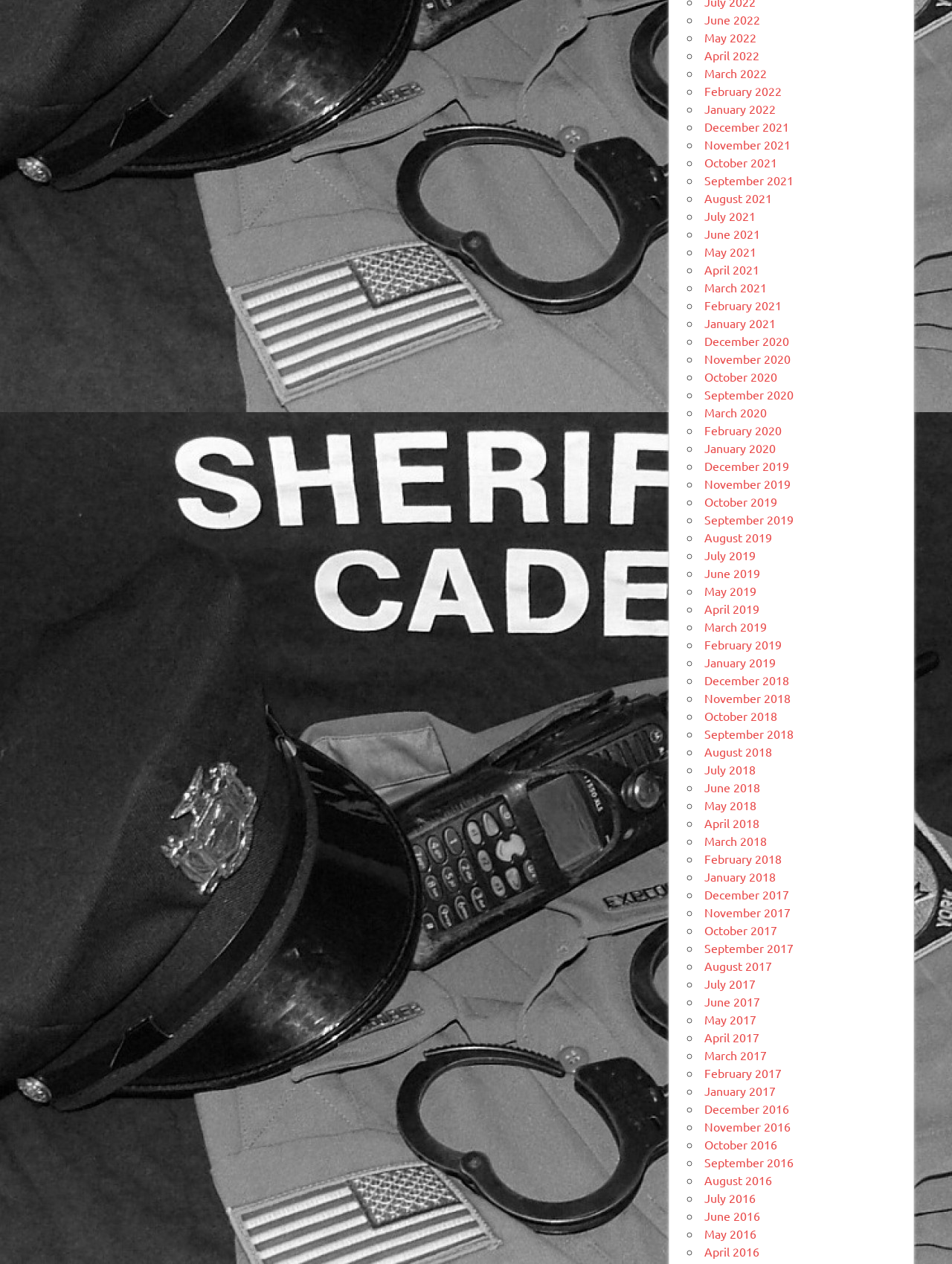Provide the bounding box coordinates in the format (top-left x, top-left y, bottom-right x, bottom-right y). All values are floating point numbers between 0 and 1. Determine the bounding box coordinate of the UI element described as: September 2018

[0.74, 0.575, 0.834, 0.586]